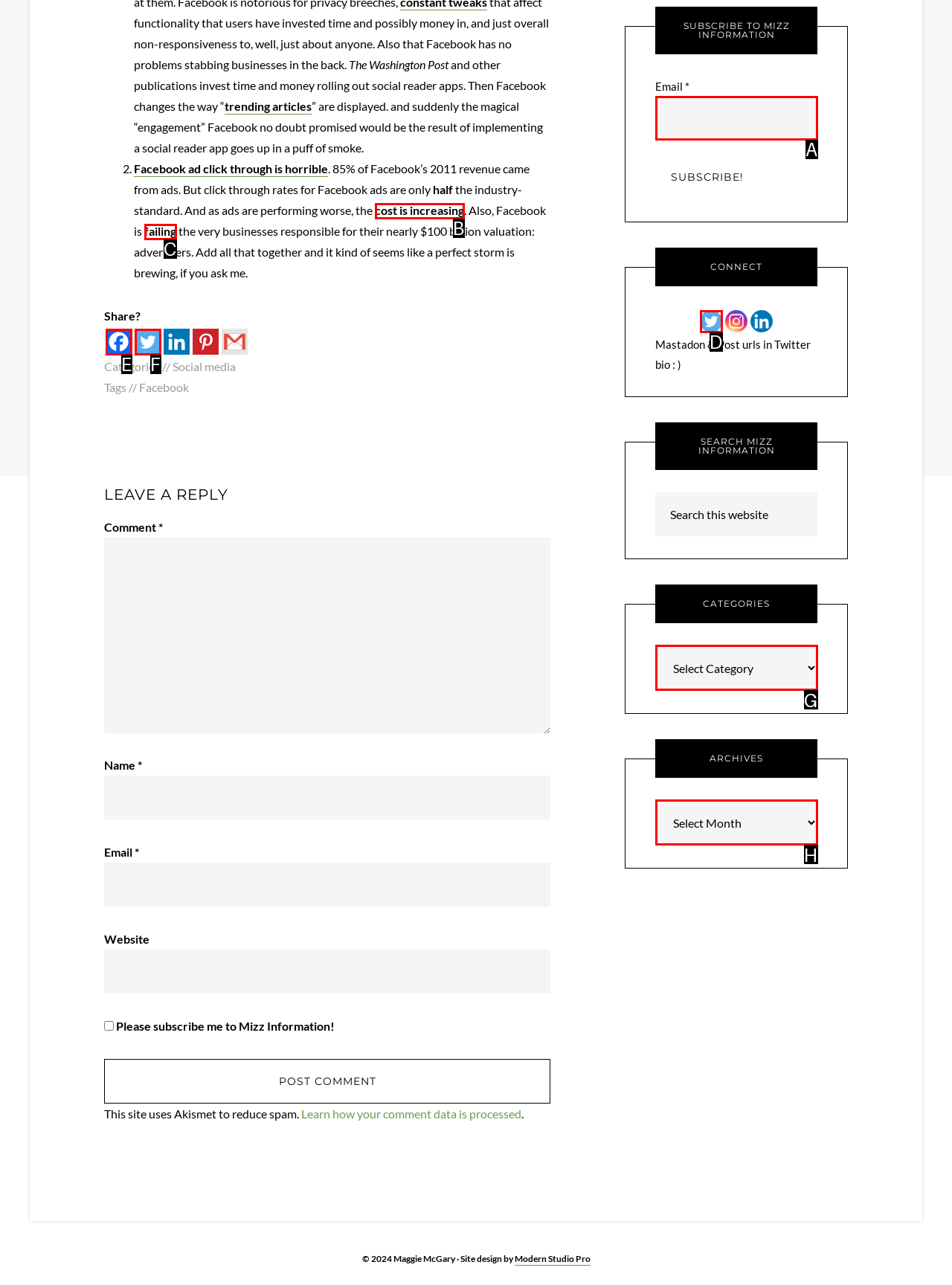Using the provided description: aria-label="Twitter" title="Twitter", select the HTML element that corresponds to it. Indicate your choice with the option's letter.

F